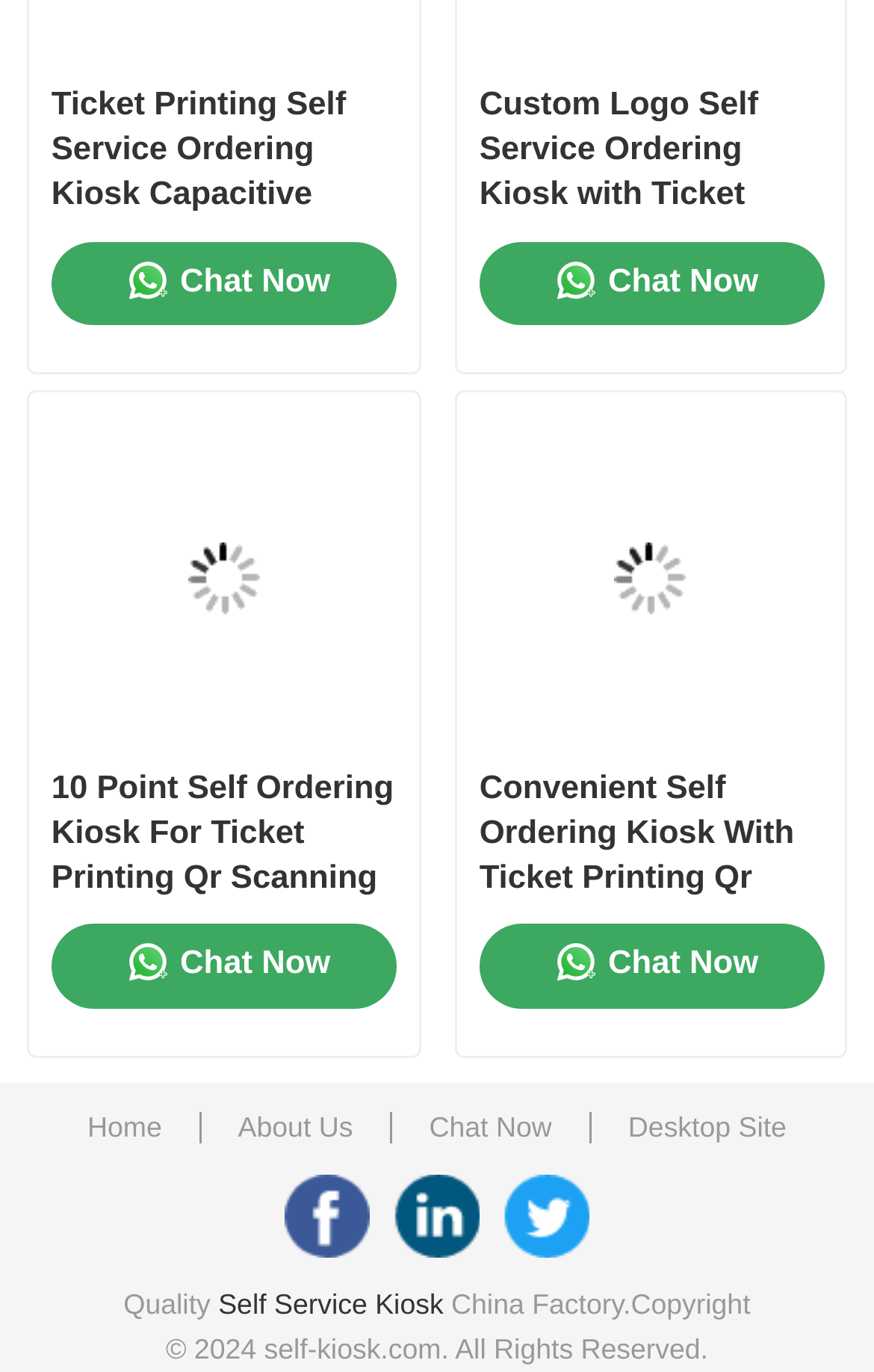Please determine the bounding box coordinates of the element's region to click in order to carry out the following instruction: "Search for something". The coordinates should be four float numbers between 0 and 1, i.e., [left, top, right, bottom].

None